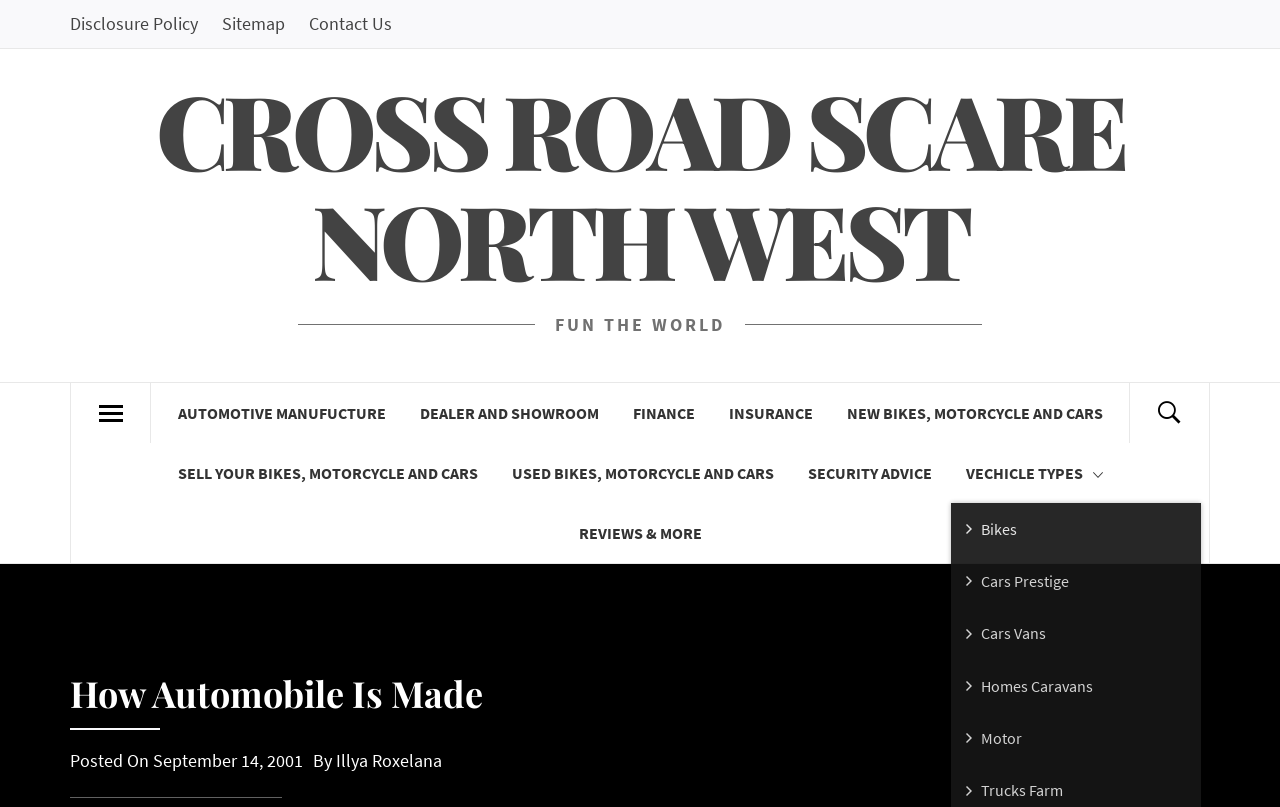Identify the text that serves as the heading for the webpage and generate it.

How Automobile Is Made